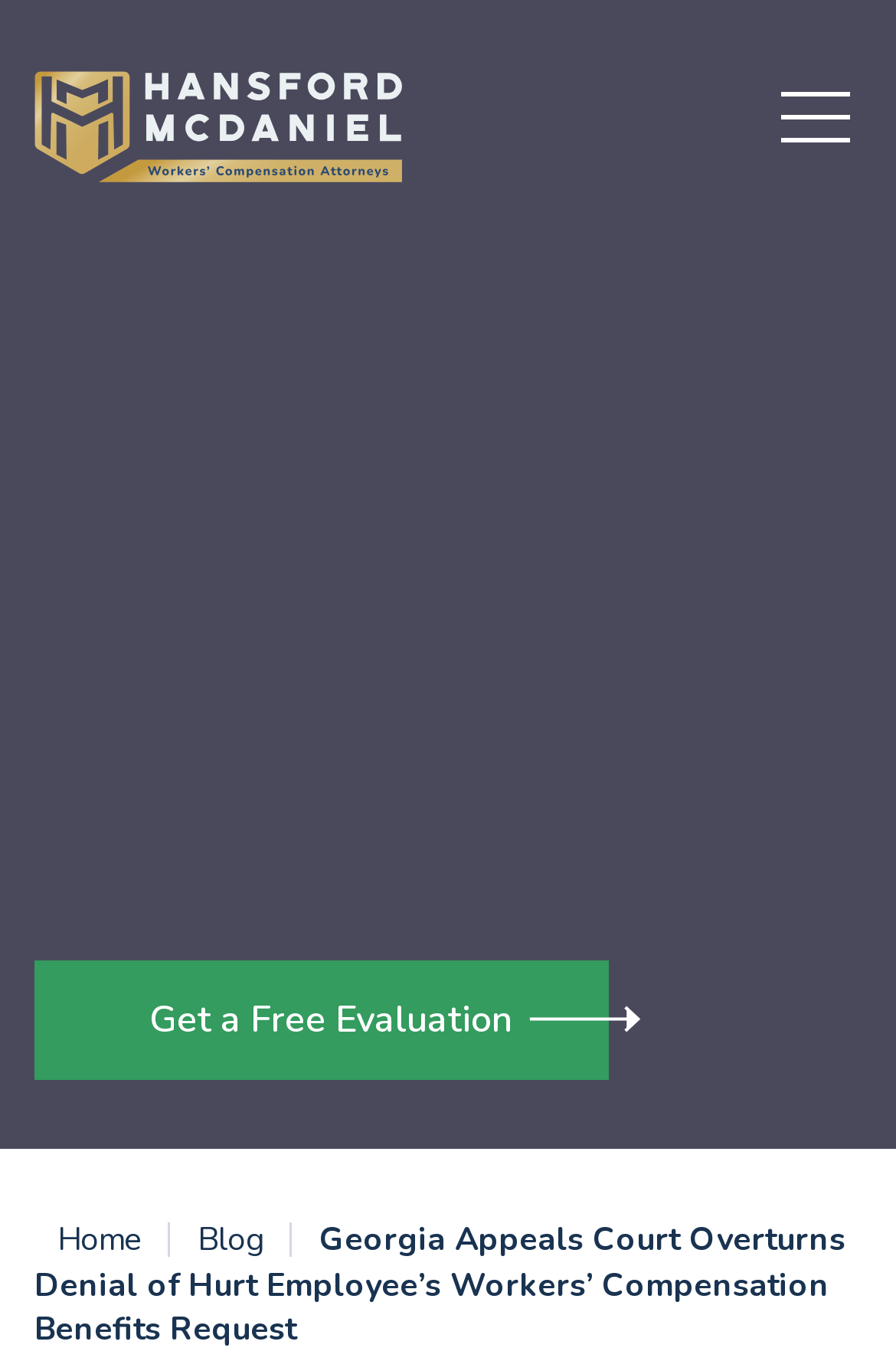Give a one-word or phrase response to the following question: What is the logo of the law firm?

Hansford McDaniel